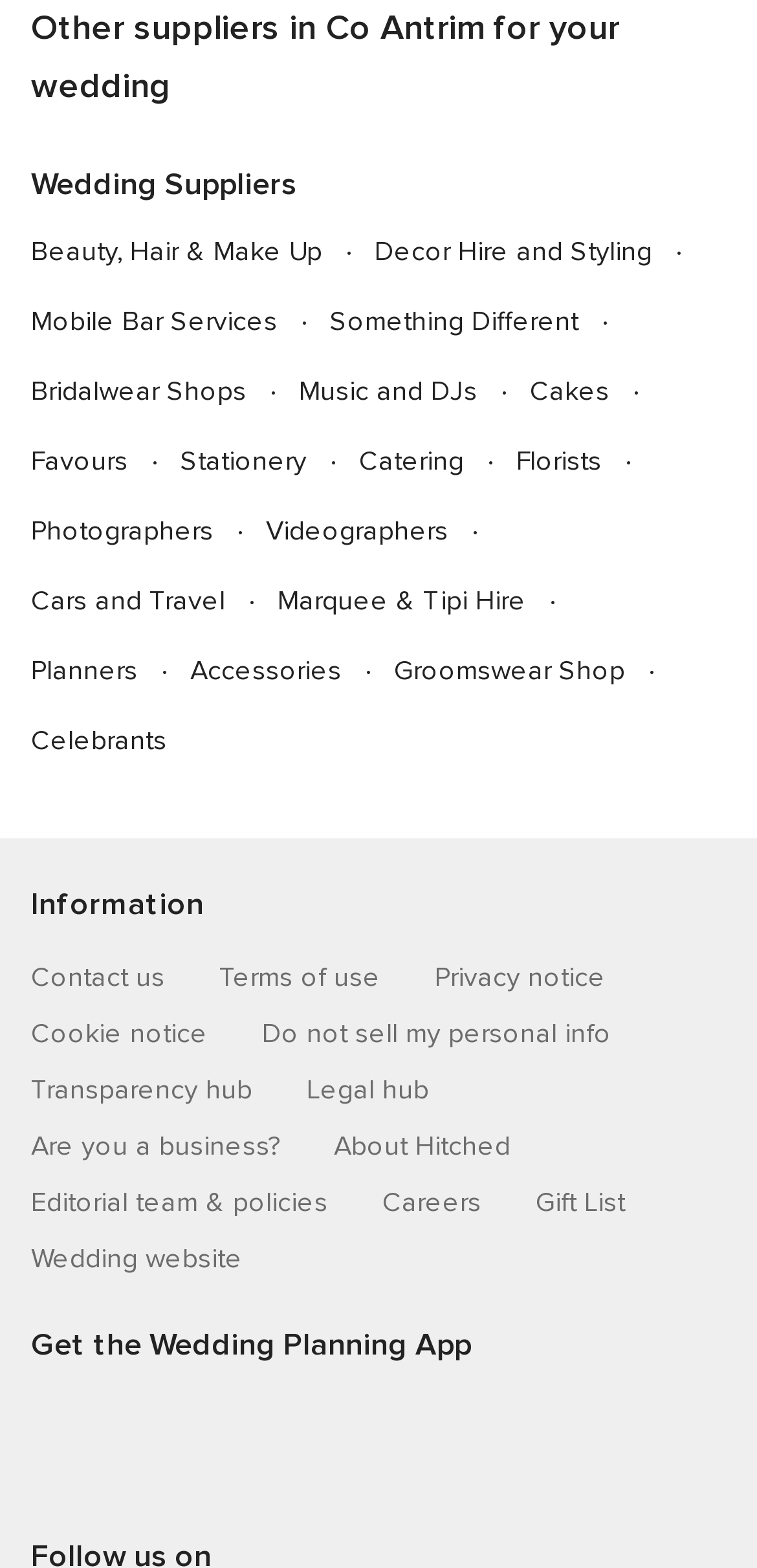Find the bounding box coordinates of the clickable area required to complete the following action: "Learn about Terms of use".

[0.29, 0.61, 0.503, 0.636]